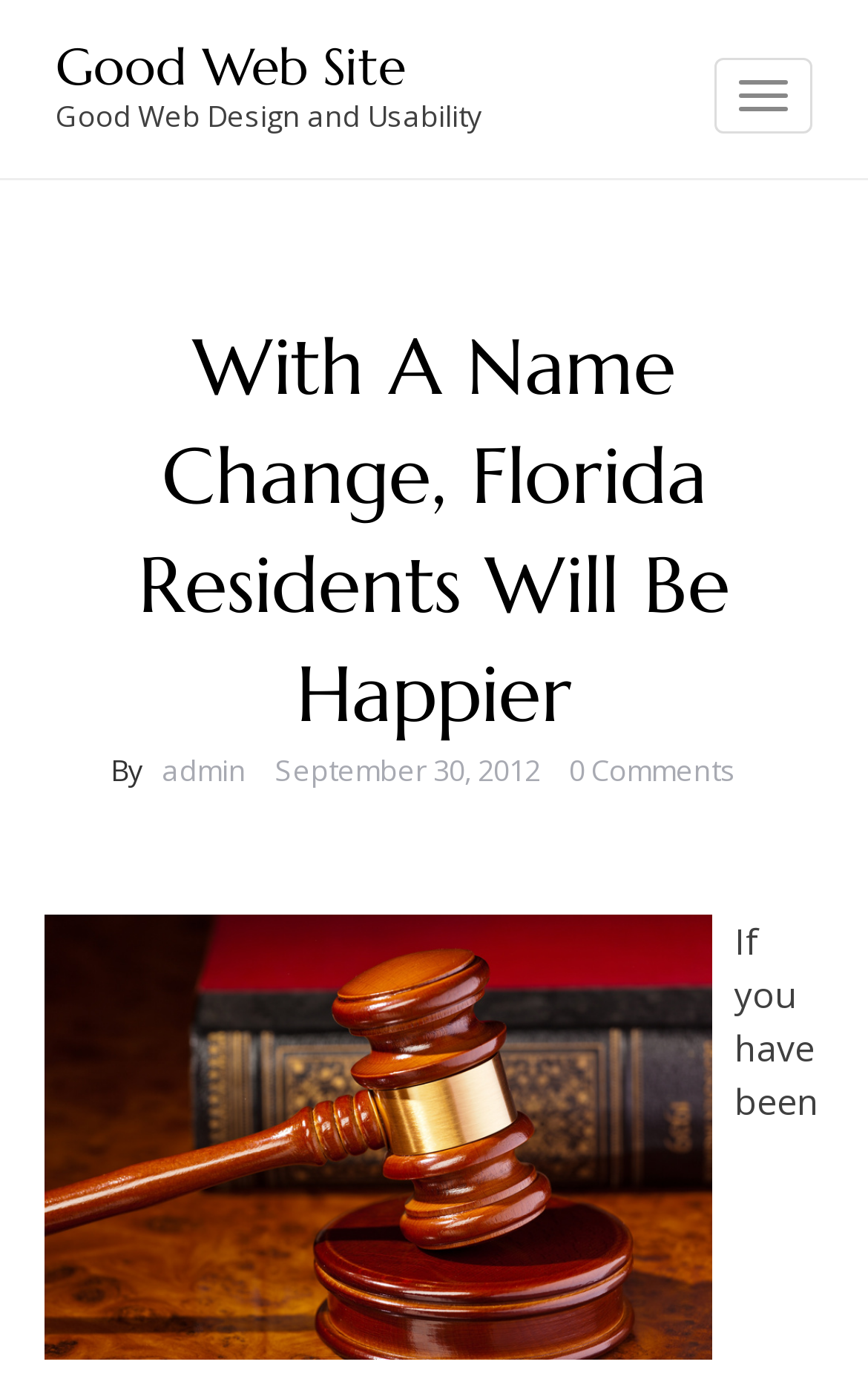When was the article published?
Using the information from the image, give a concise answer in one word or a short phrase.

September 30, 2012